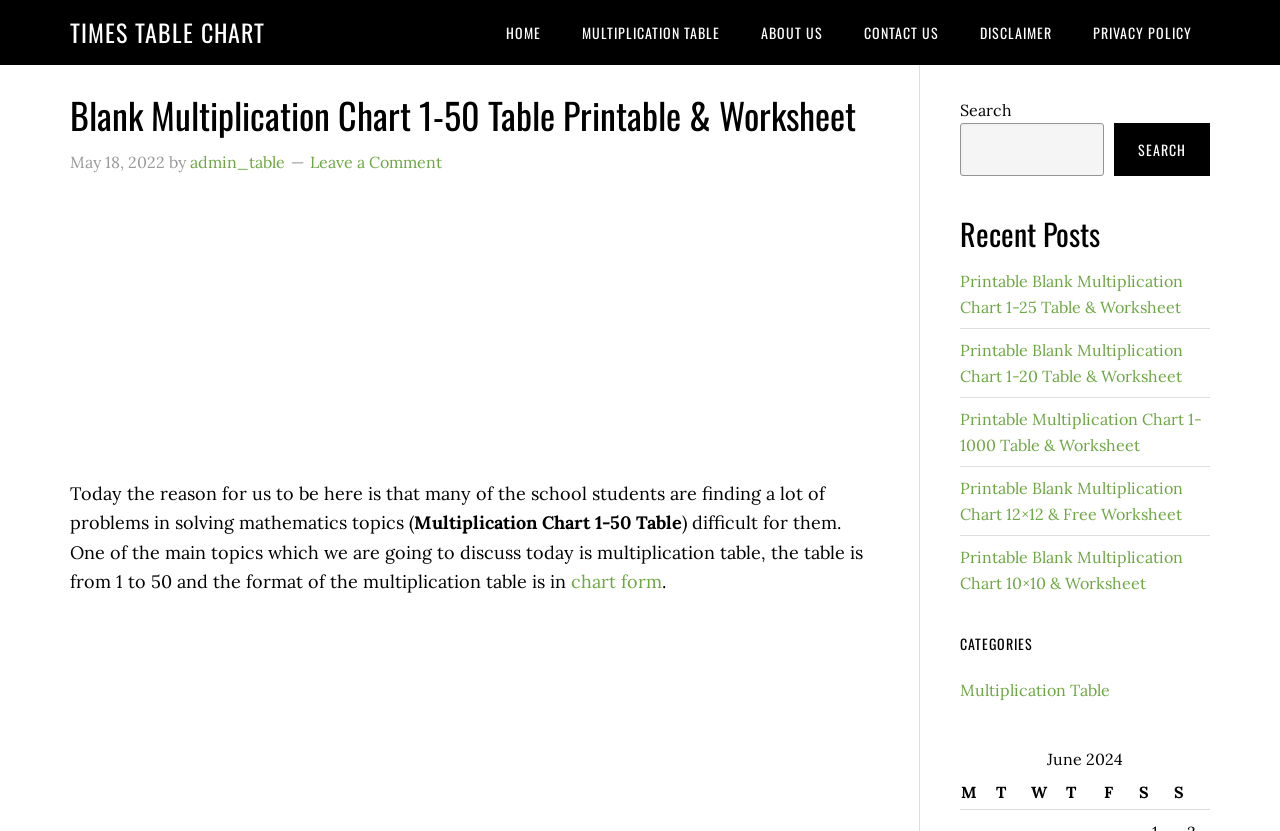Generate the text content of the main headline of the webpage.

Blank Multiplication Chart 1-50 Table Printable & Worksheet